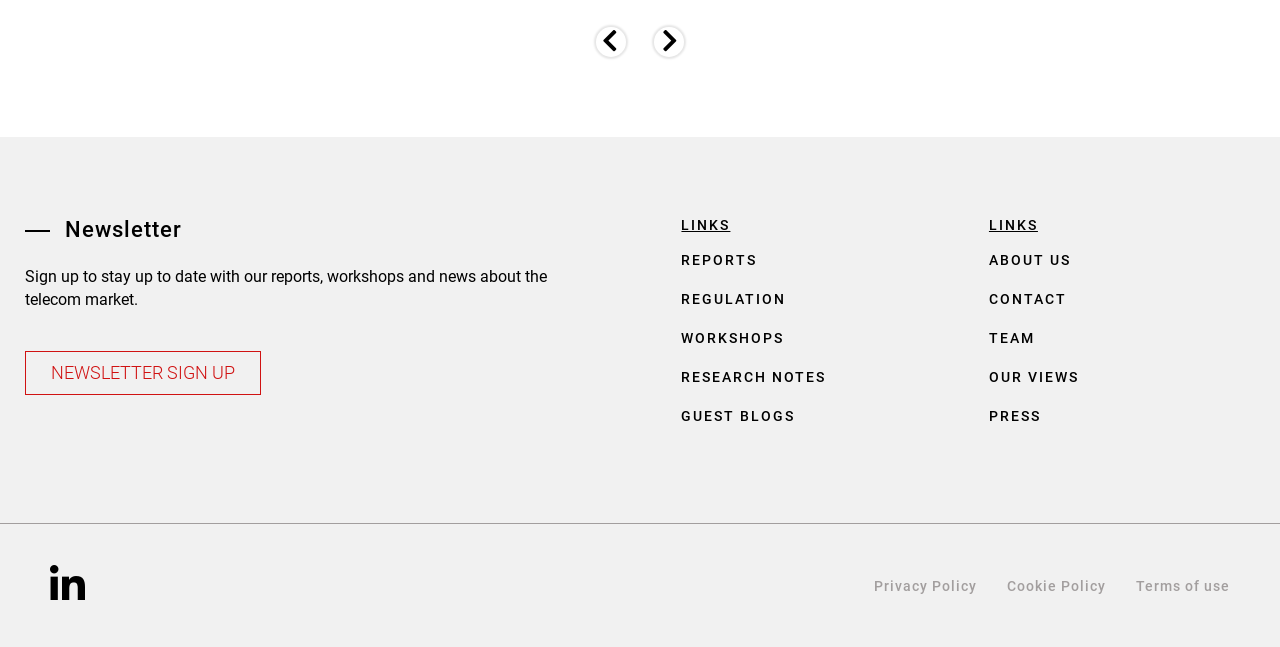What is the purpose of the newsletter?
Respond to the question with a well-detailed and thorough answer.

The purpose of the newsletter can be inferred from the text 'Sign up to stay up to date with our reports, workshops and news about the telecom market.' which is located near the 'NEWSLETTER SIGN UP' link.